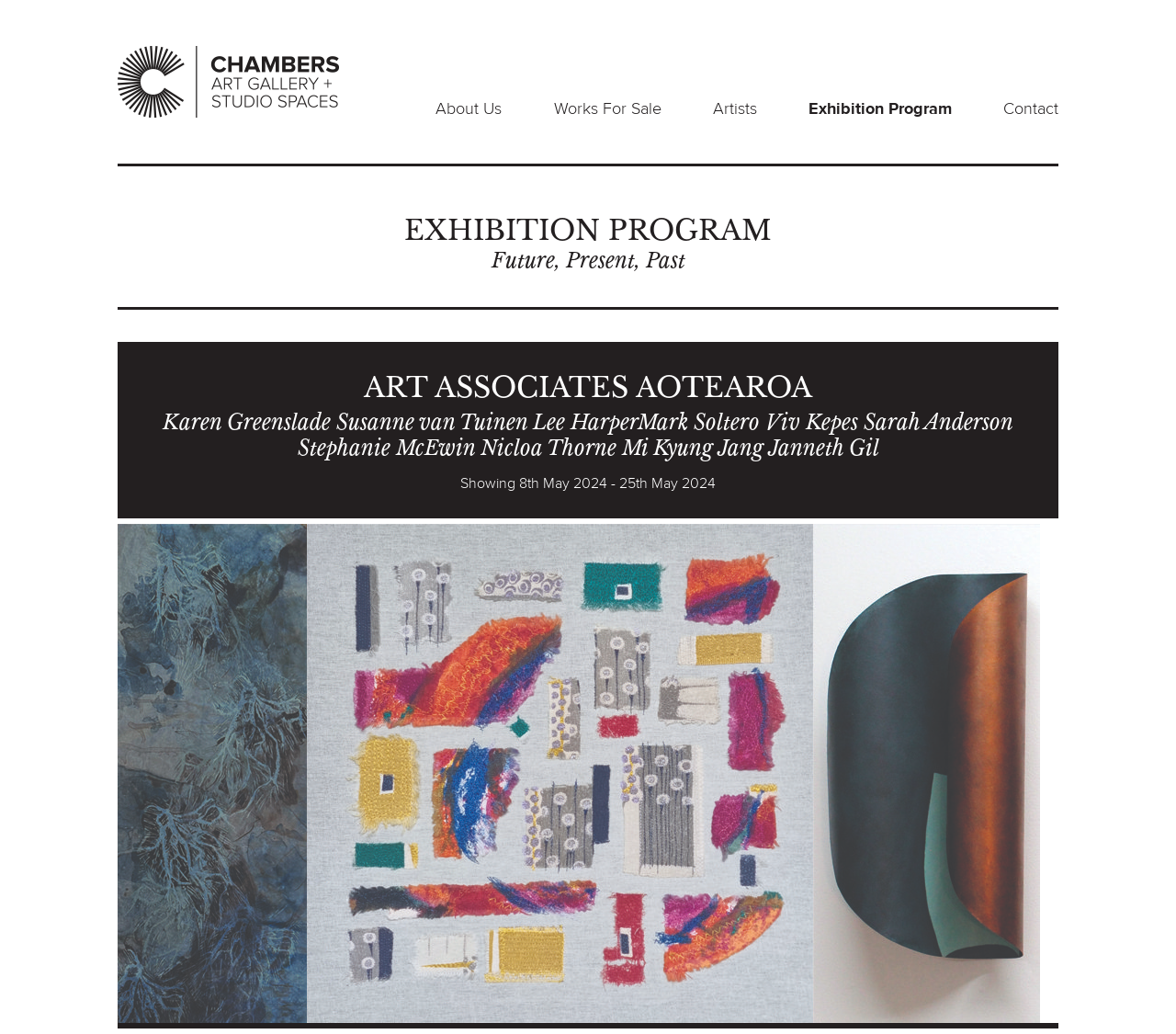Identify the bounding box for the UI element described as: "Contact". Ensure the coordinates are four float numbers between 0 and 1, formatted as [left, top, right, bottom].

[0.853, 0.095, 0.9, 0.116]